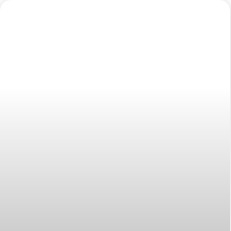Provide a thorough and detailed response to the question by examining the image: 
What is encouraged in patients during their next visit?

The caption suggests that the dental blog encourages potential clients to explore questions they might want to ask their dentist during their next visit, which can enhance their dental experience.